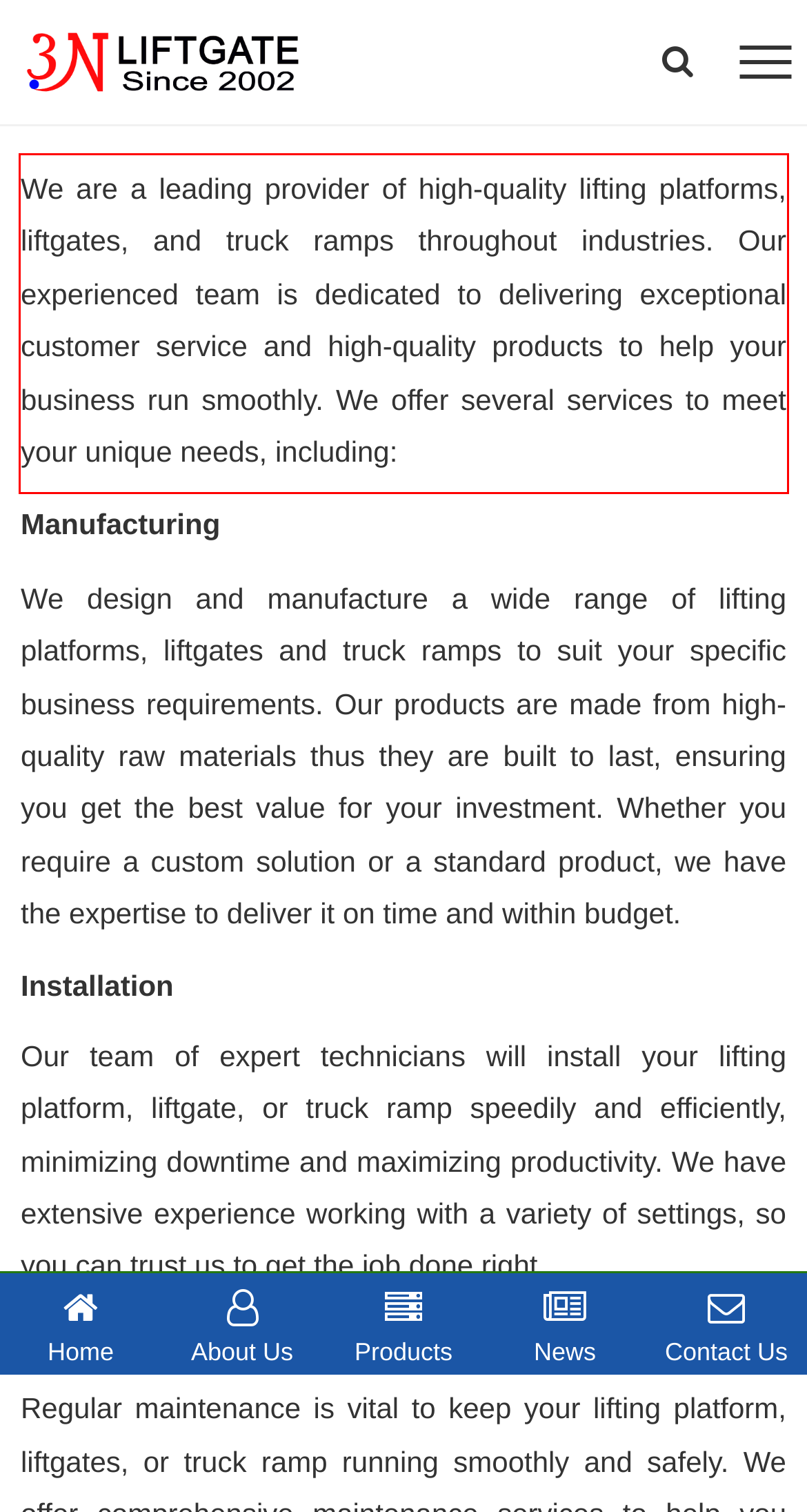Given a webpage screenshot with a red bounding box, perform OCR to read and deliver the text enclosed by the red bounding box.

We are a leading provider of high-quality lifting platforms, liftgates, and truck ramps throughout industries. Our experienced team is dedicated to delivering exceptional customer service and high-quality products to help your business run smoothly. We offer several services to meet your unique needs, including: